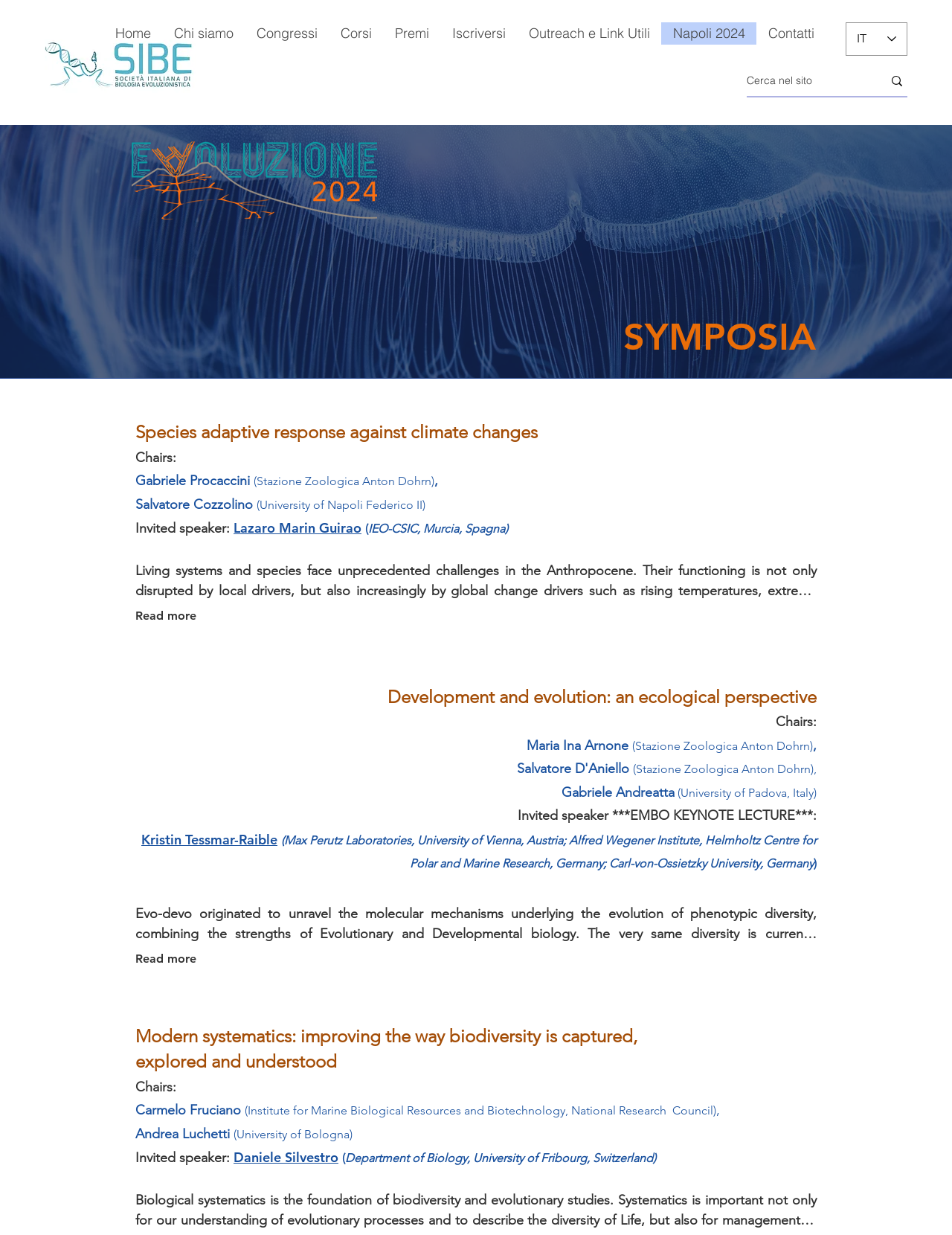What is the topic of the third symposium?
Give a detailed response to the question by analyzing the screenshot.

I found the topic by looking at the title of the third symposium, which is 'Modern systematics: improving the way biodiversity is captured, explored and understood'.